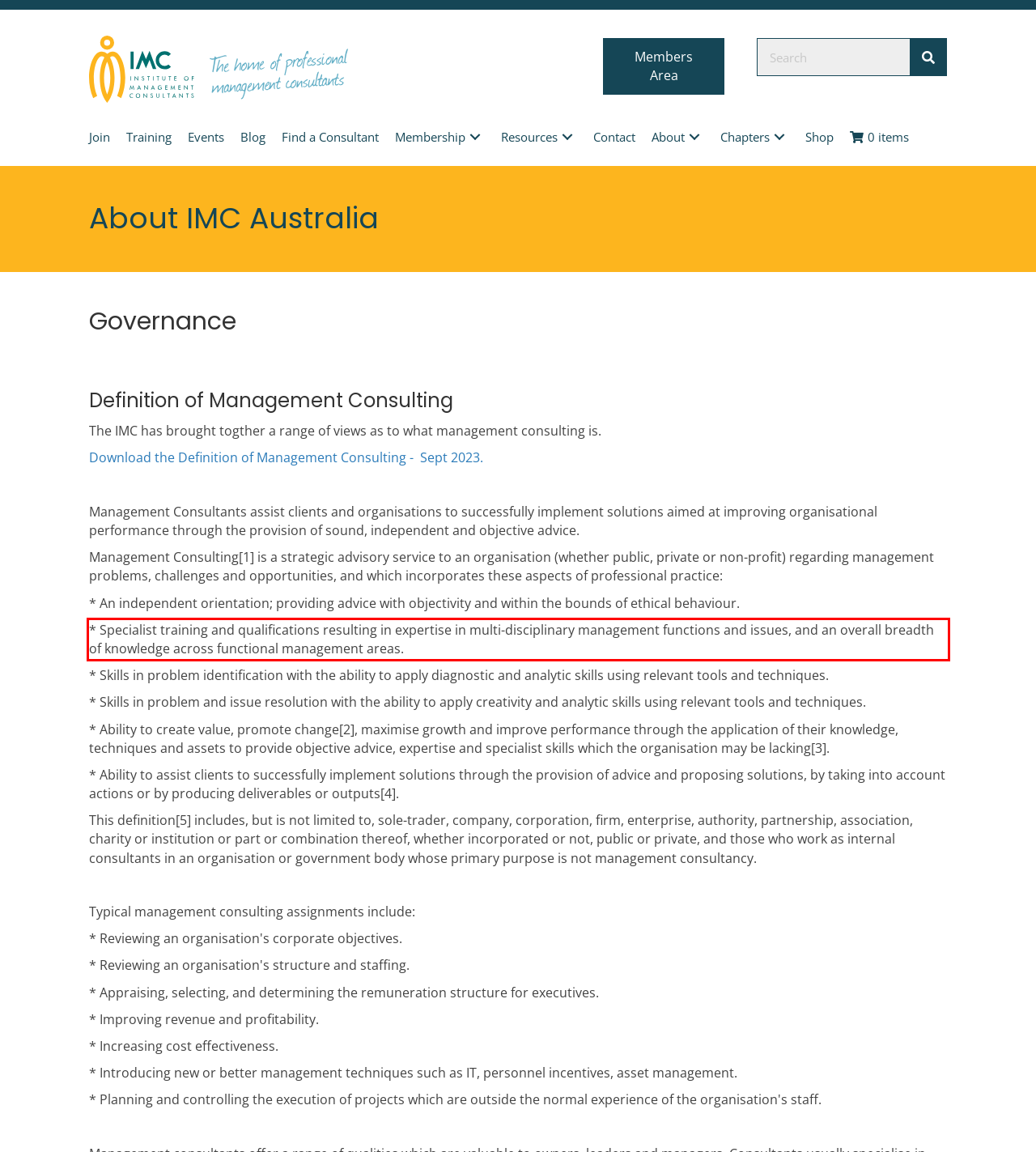Observe the screenshot of the webpage that includes a red rectangle bounding box. Conduct OCR on the content inside this red bounding box and generate the text.

* Specialist training and qualifications resulting in expertise in multi-disciplinary management functions and issues, and an overall breadth of knowledge across functional management areas.